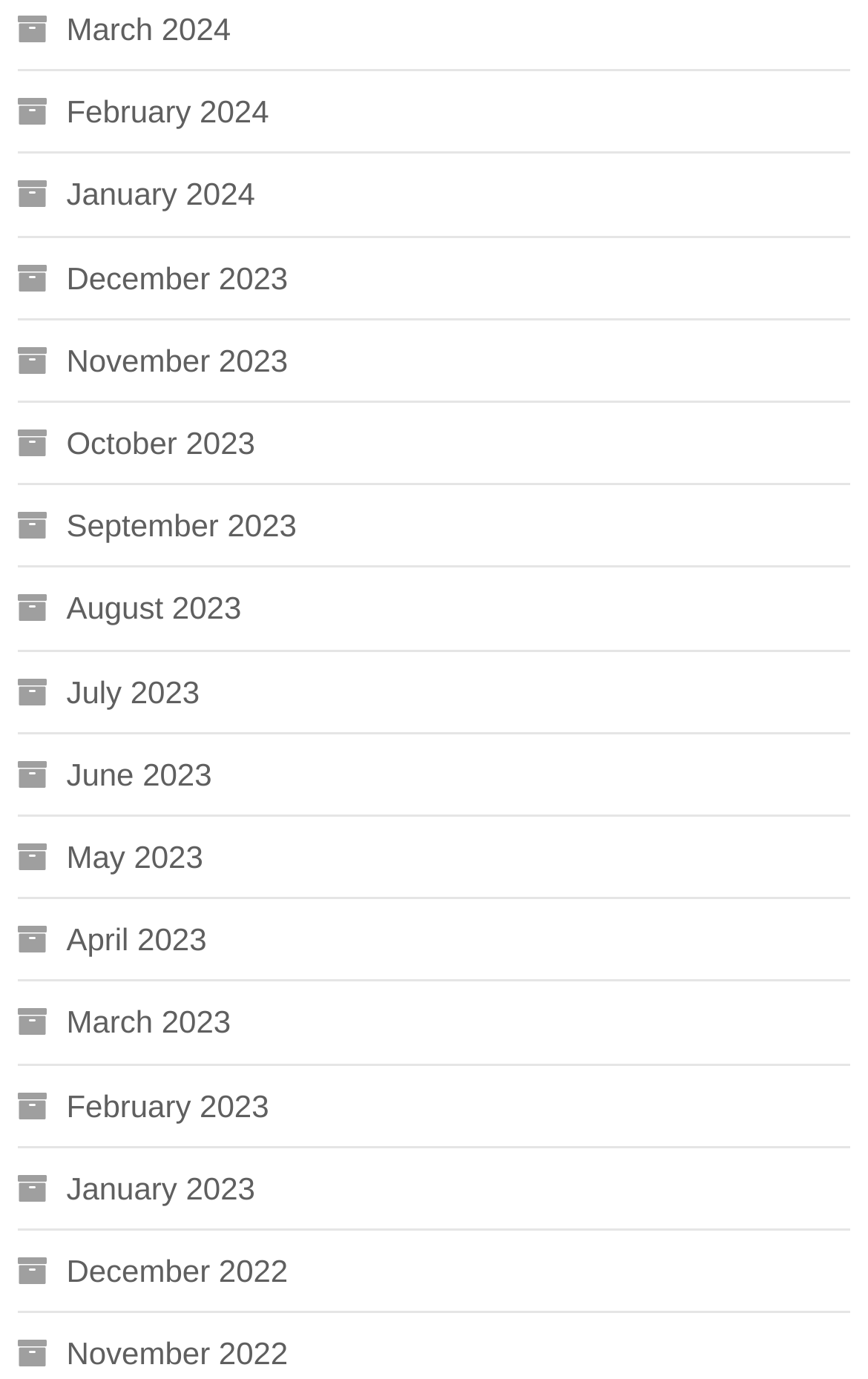Find the bounding box coordinates of the element's region that should be clicked in order to follow the given instruction: "View March 2024". The coordinates should consist of four float numbers between 0 and 1, i.e., [left, top, right, bottom].

[0.02, 0.0, 0.266, 0.042]